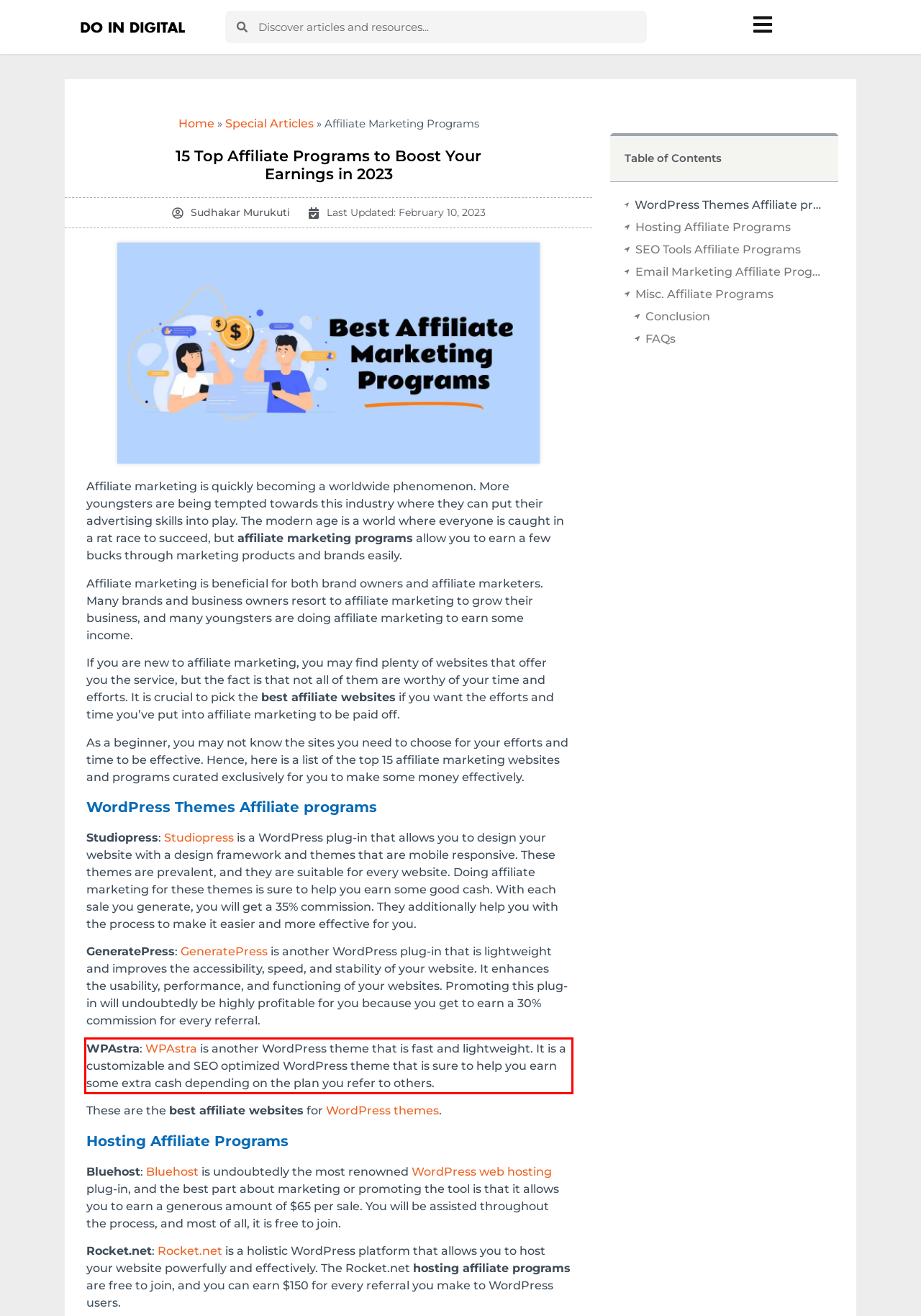Please examine the webpage screenshot containing a red bounding box and use OCR to recognize and output the text inside the red bounding box.

WPAstra: WPAstra is another WordPress theme that is fast and lightweight. It is a customizable and SEO optimized WordPress theme that is sure to help you earn some extra cash depending on the plan you refer to others.